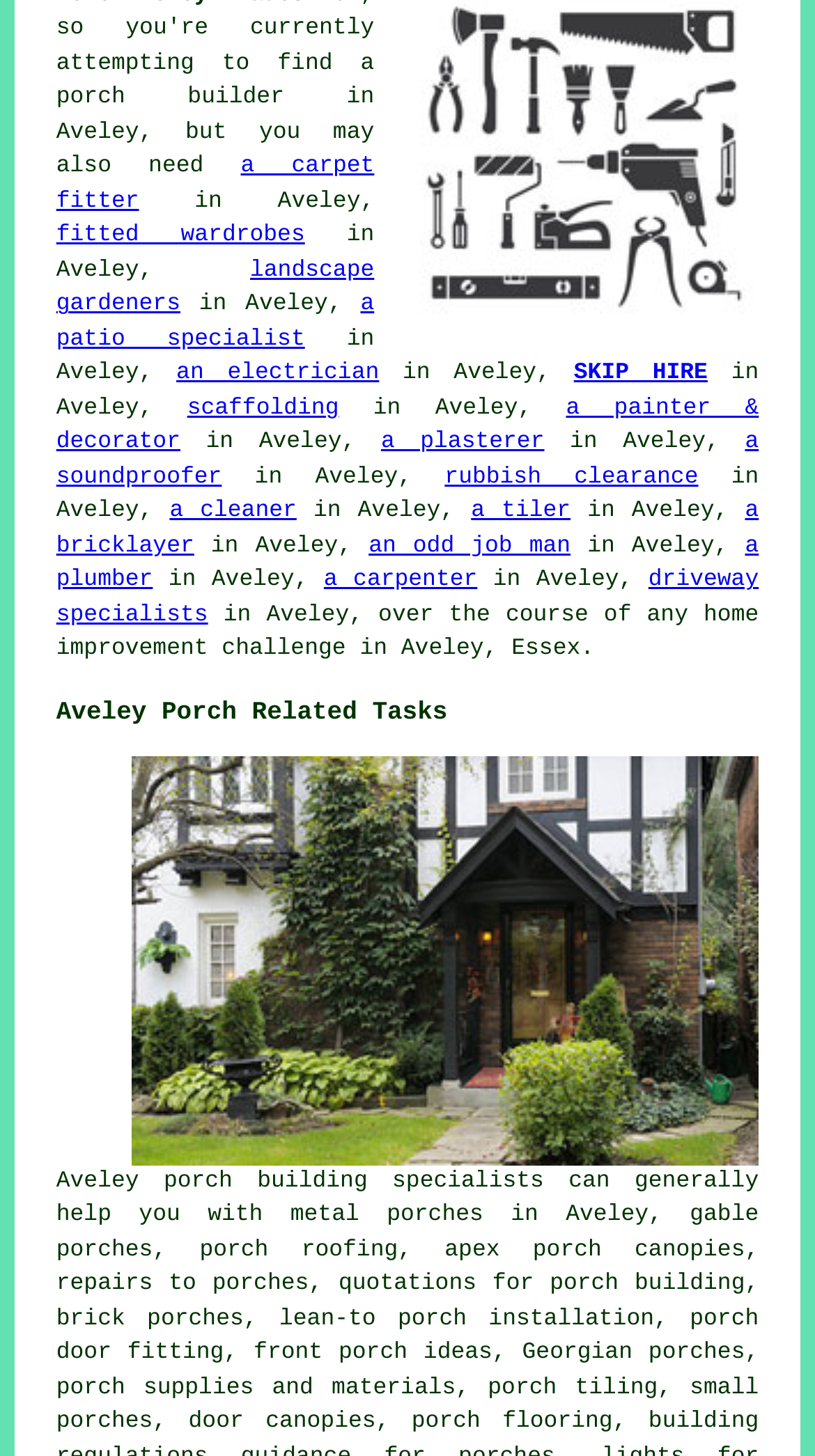Find the coordinates for the bounding box of the element with this description: "driveway specialists".

[0.069, 0.391, 0.931, 0.432]